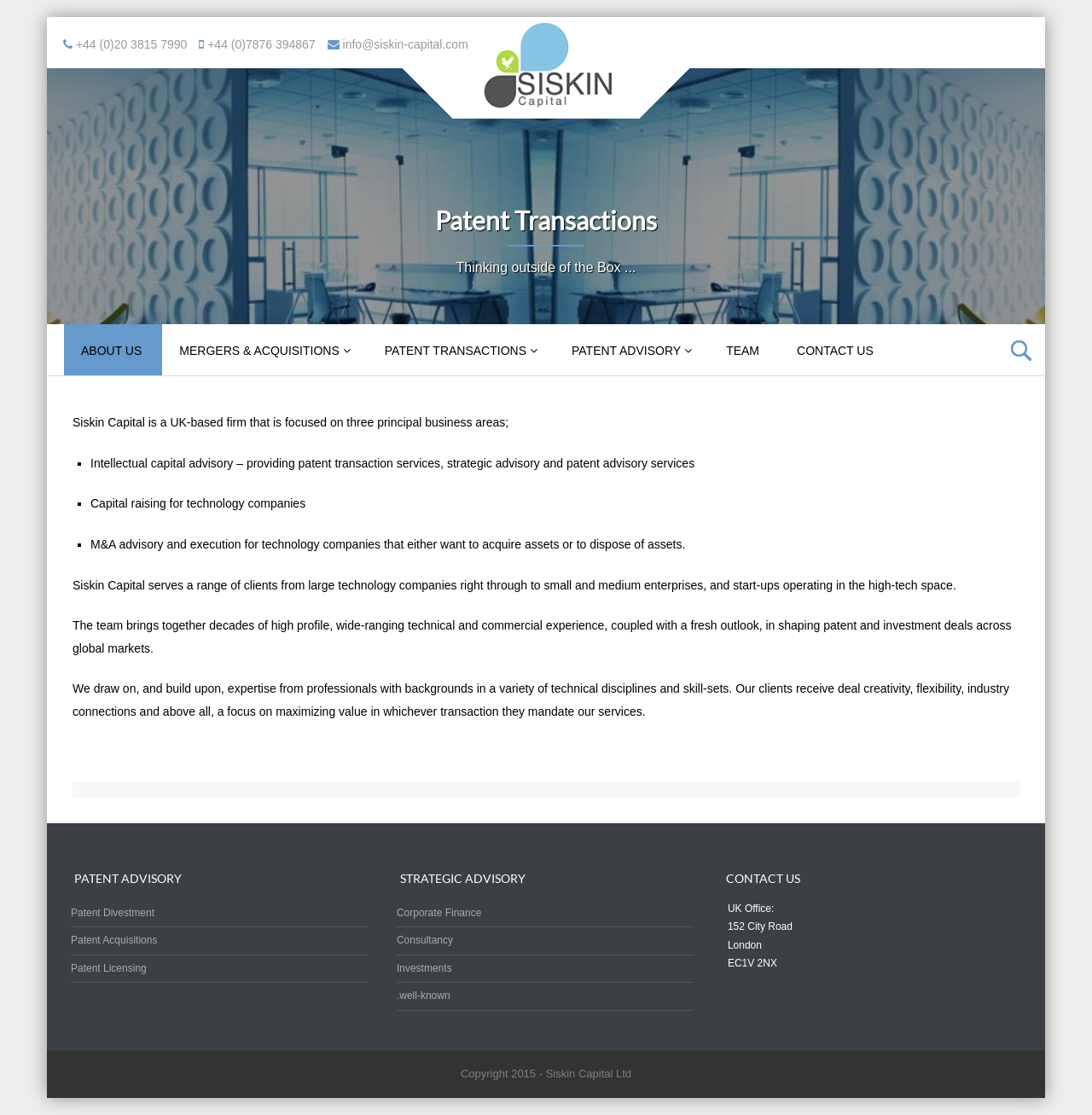What are the three principal business areas of Siskin Capital?
Based on the image, give a one-word or short phrase answer.

Intellectual capital advisory, Capital raising, M&A advisory